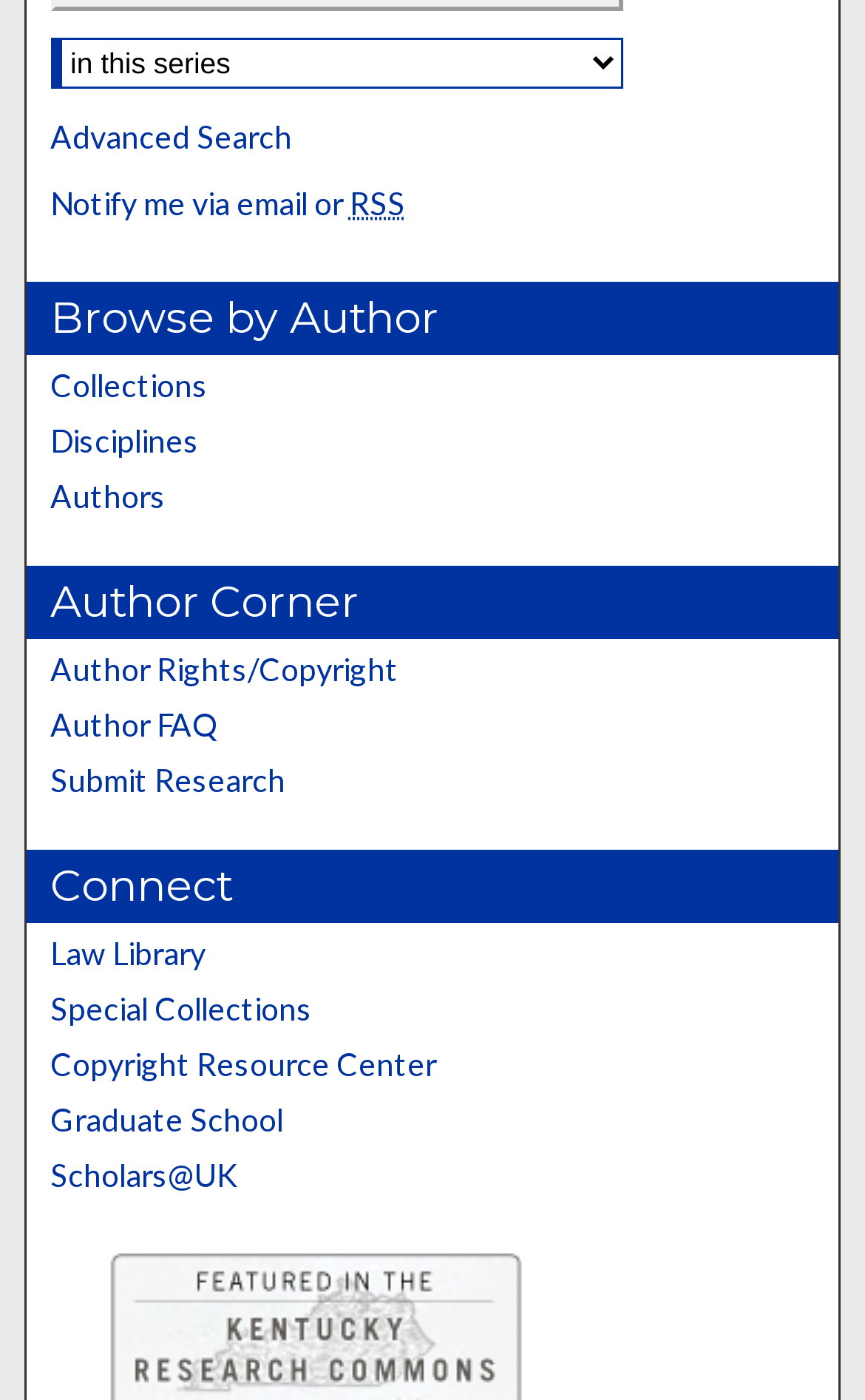What is the first option under 'Browse by Author'?
From the image, provide a succinct answer in one word or a short phrase.

Collections